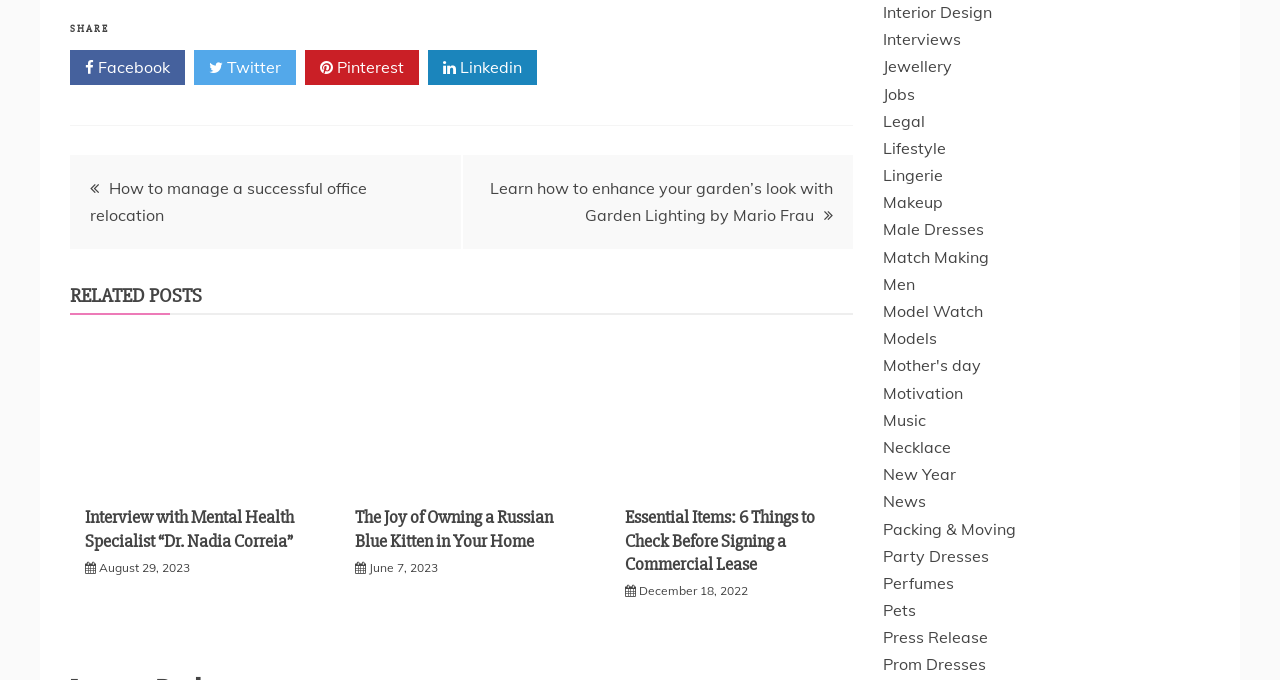What type of posts are displayed on this webpage?
Look at the screenshot and give a one-word or phrase answer.

Related posts